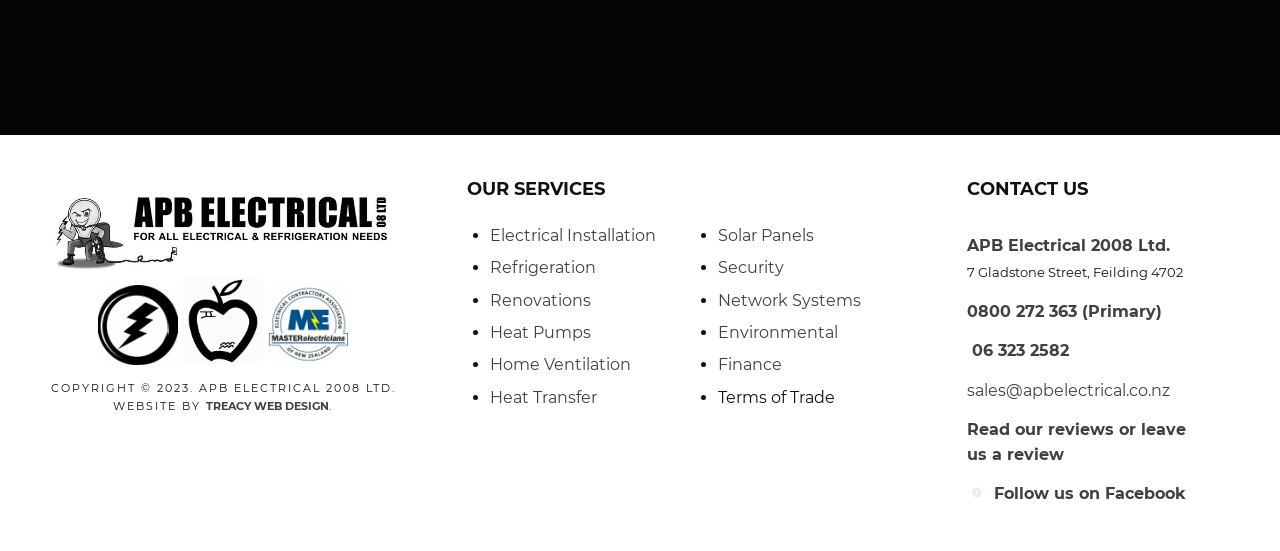What is the address of the company?
We need a detailed and exhaustive answer to the question. Please elaborate.

I found the address of the company by looking at the text '7 Gladstone Street, Feilding 4702' which is located at the bottom of the webpage, under the 'CONTACT US' heading.